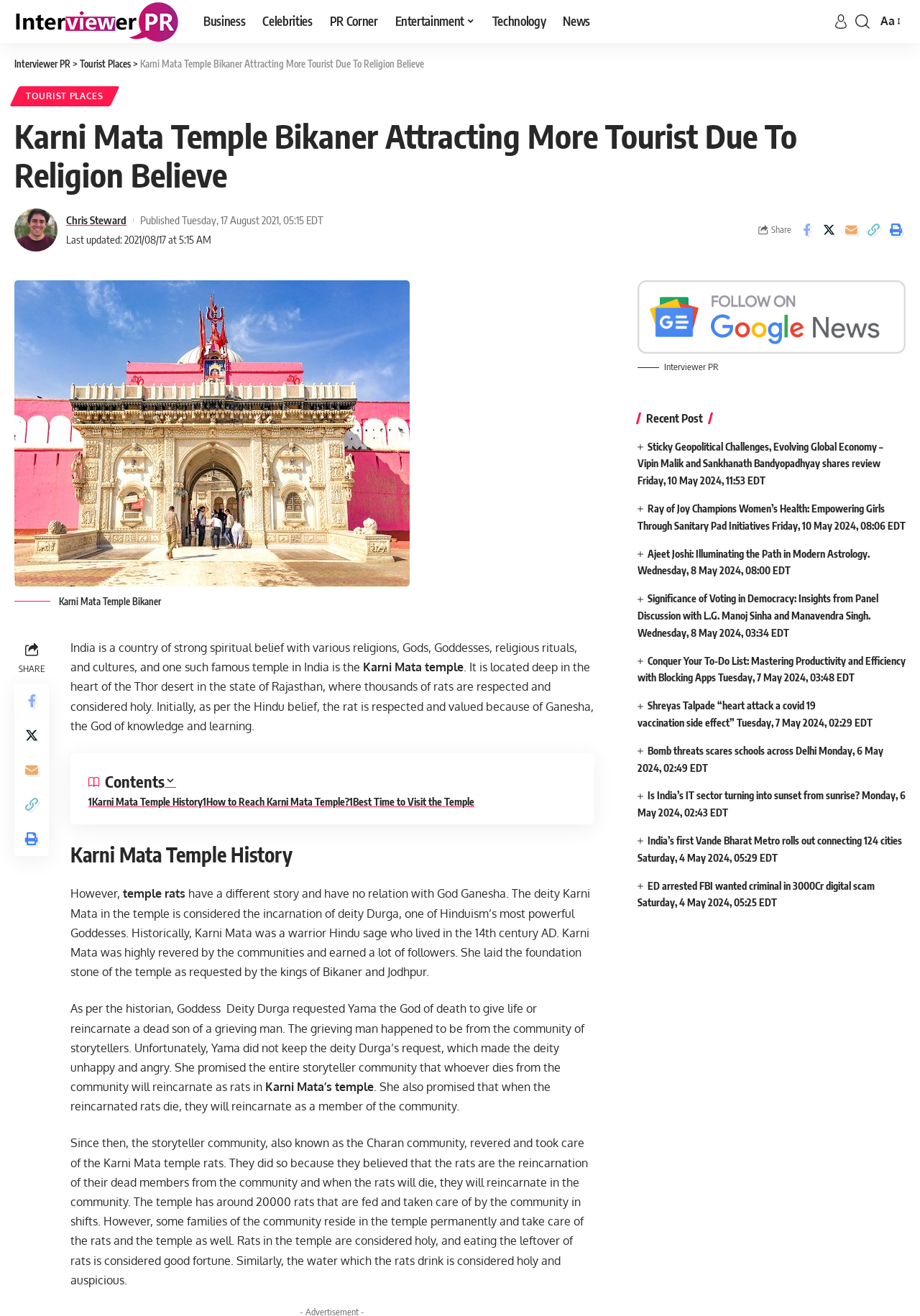How many rats are there in the Karni Mata temple?
Please provide a single word or phrase based on the screenshot.

20000